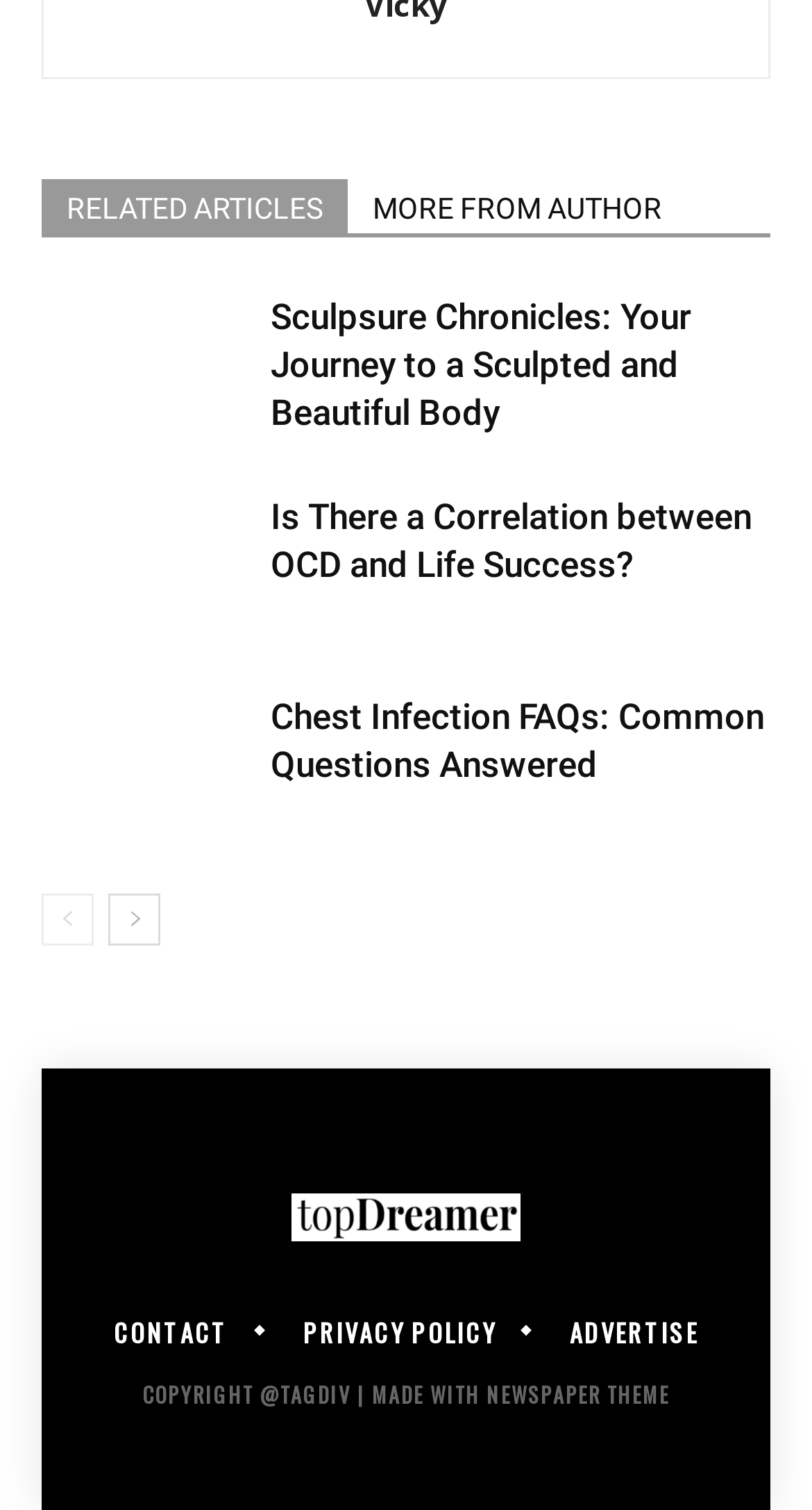Identify the bounding box for the UI element that is described as follows: "MORE FROM AUTHOR".

[0.428, 0.119, 0.846, 0.155]